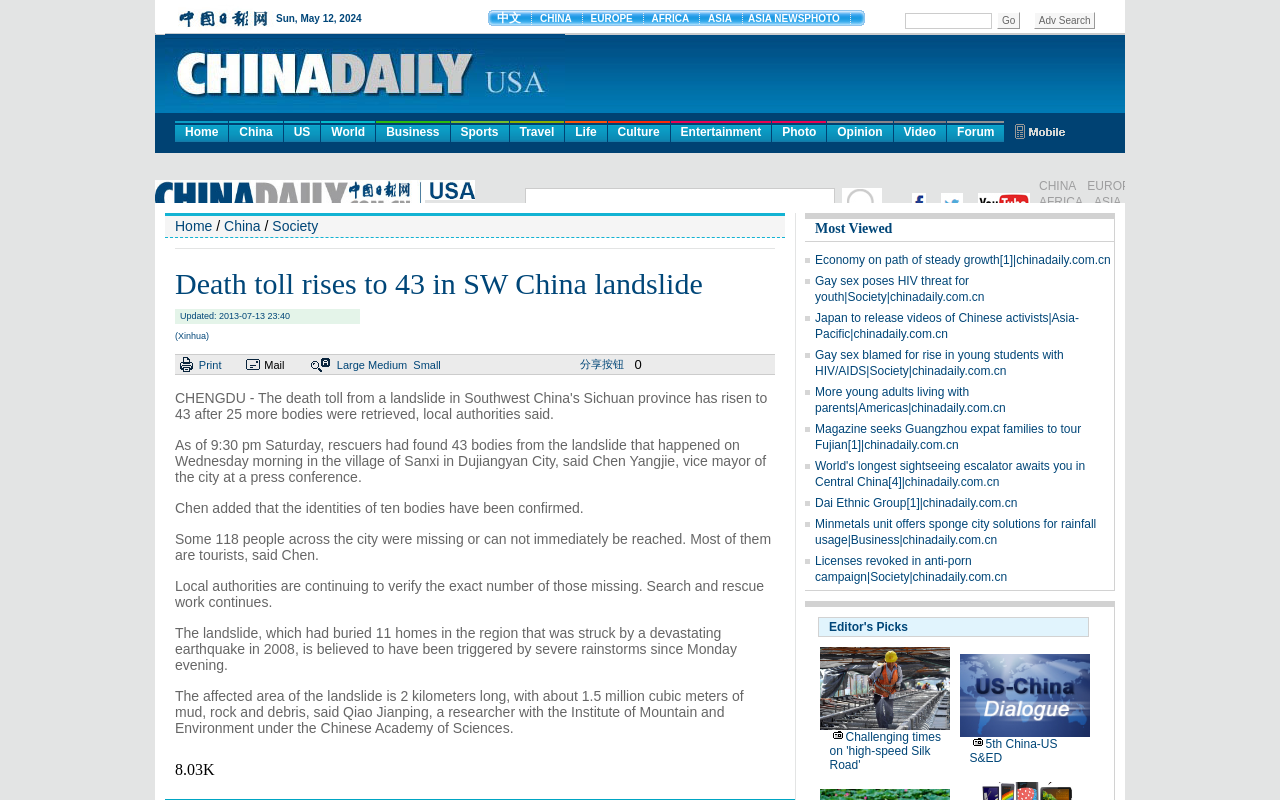What is the length of the affected area of the landslide?
With the help of the image, please provide a detailed response to the question.

The answer can be found in the main article content, where it is stated that 'The affected area of the landslide is 2 kilometers long, with about 1.5 million cubic meters of mud, rock and debris...'